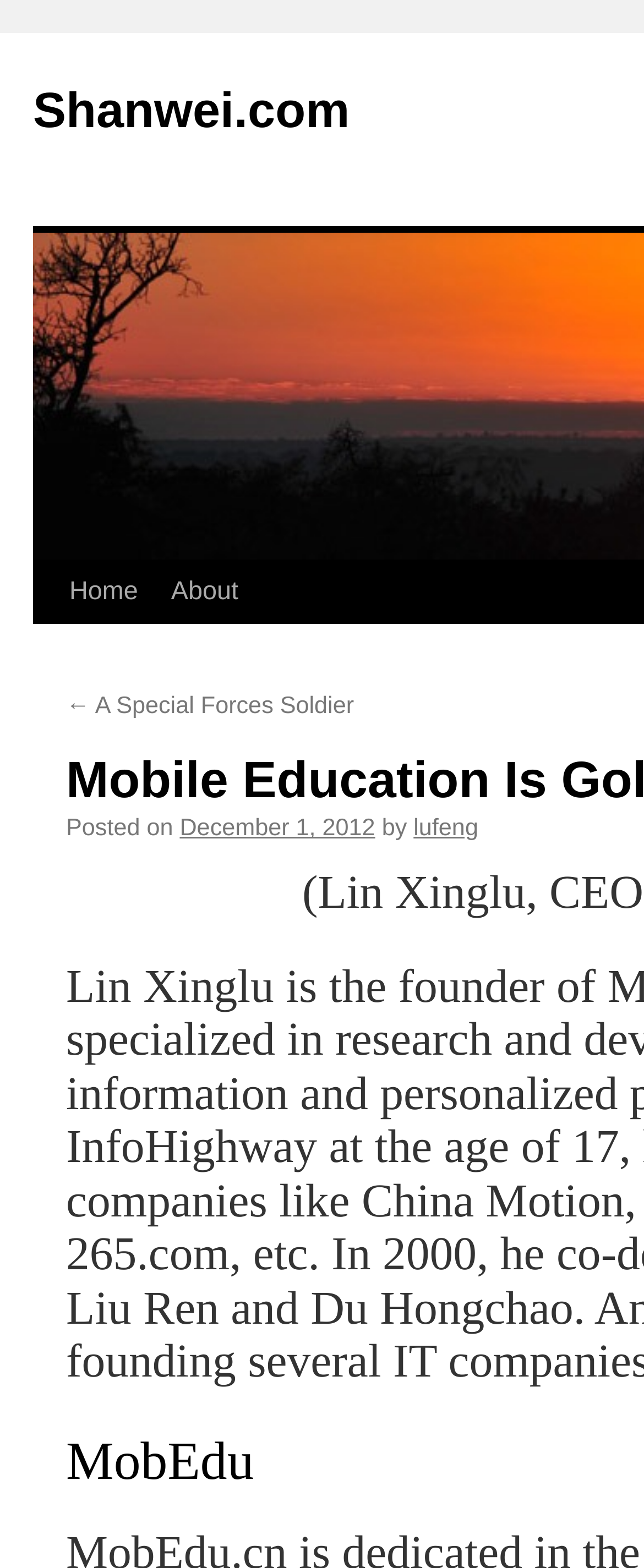Please provide a detailed answer to the question below by examining the image:
What is the category of the webpage?

I inferred the category of the webpage by its meta description 'Mobile Education Is Gold Mine', which suggests that the webpage is related to education, particularly mobile education.